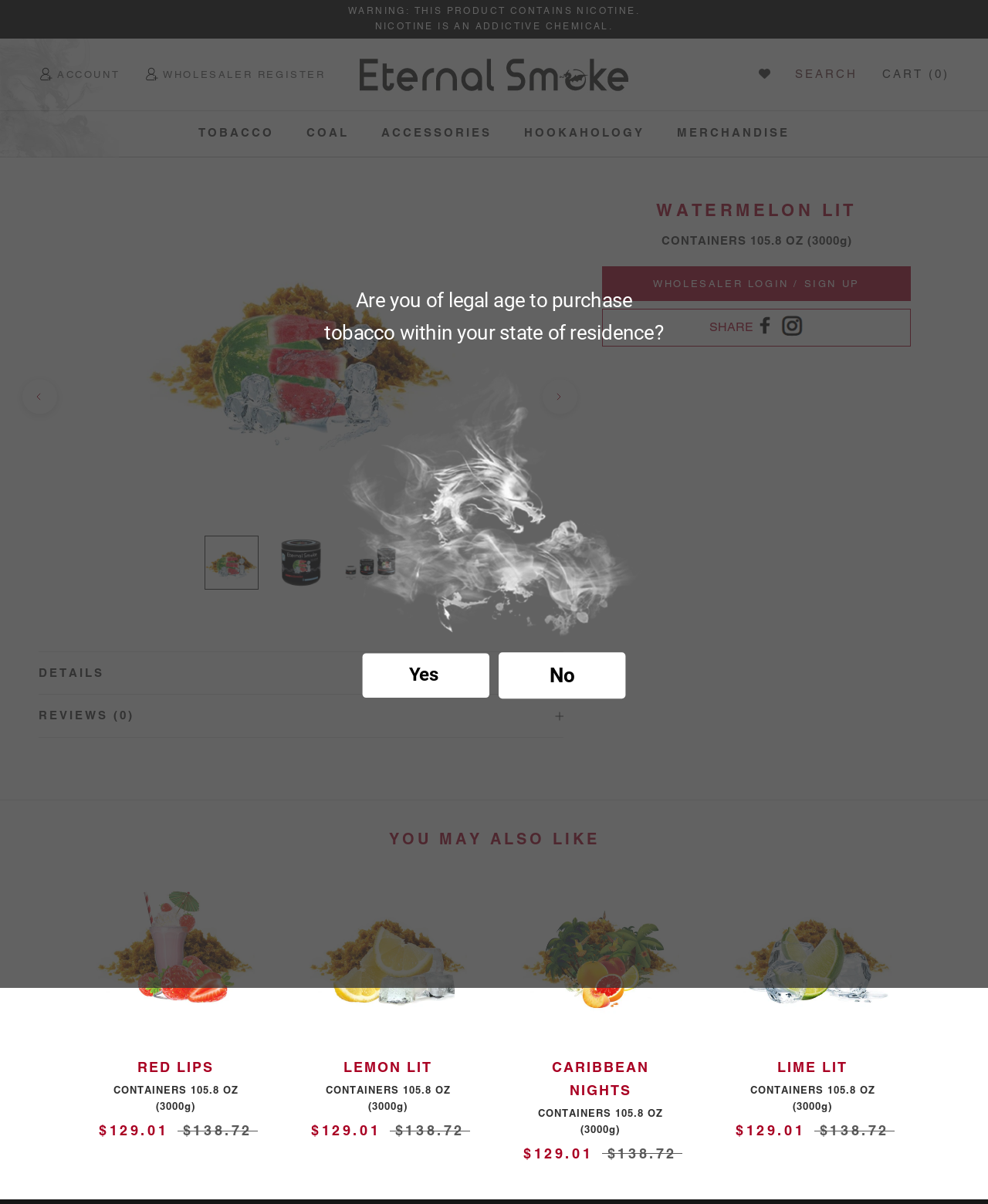What is the product name?
Analyze the image and deliver a detailed answer to the question.

The product name can be found in the heading element with the text 'WATERMELON LIT' which is repeated multiple times on the webpage, indicating that it is the main product being showcased.